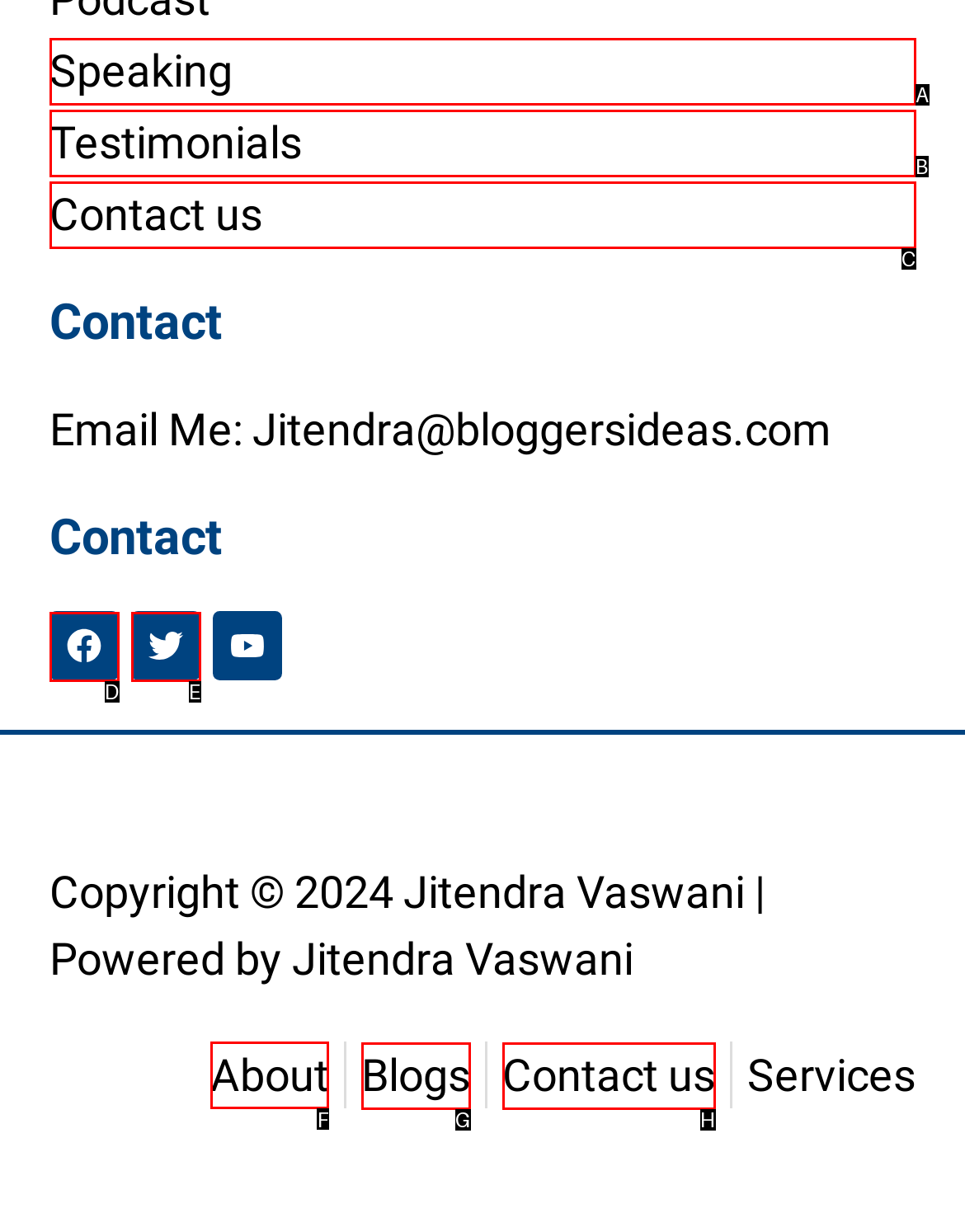Identify the appropriate choice to fulfill this task: Search for criminal records and warrants
Respond with the letter corresponding to the correct option.

None